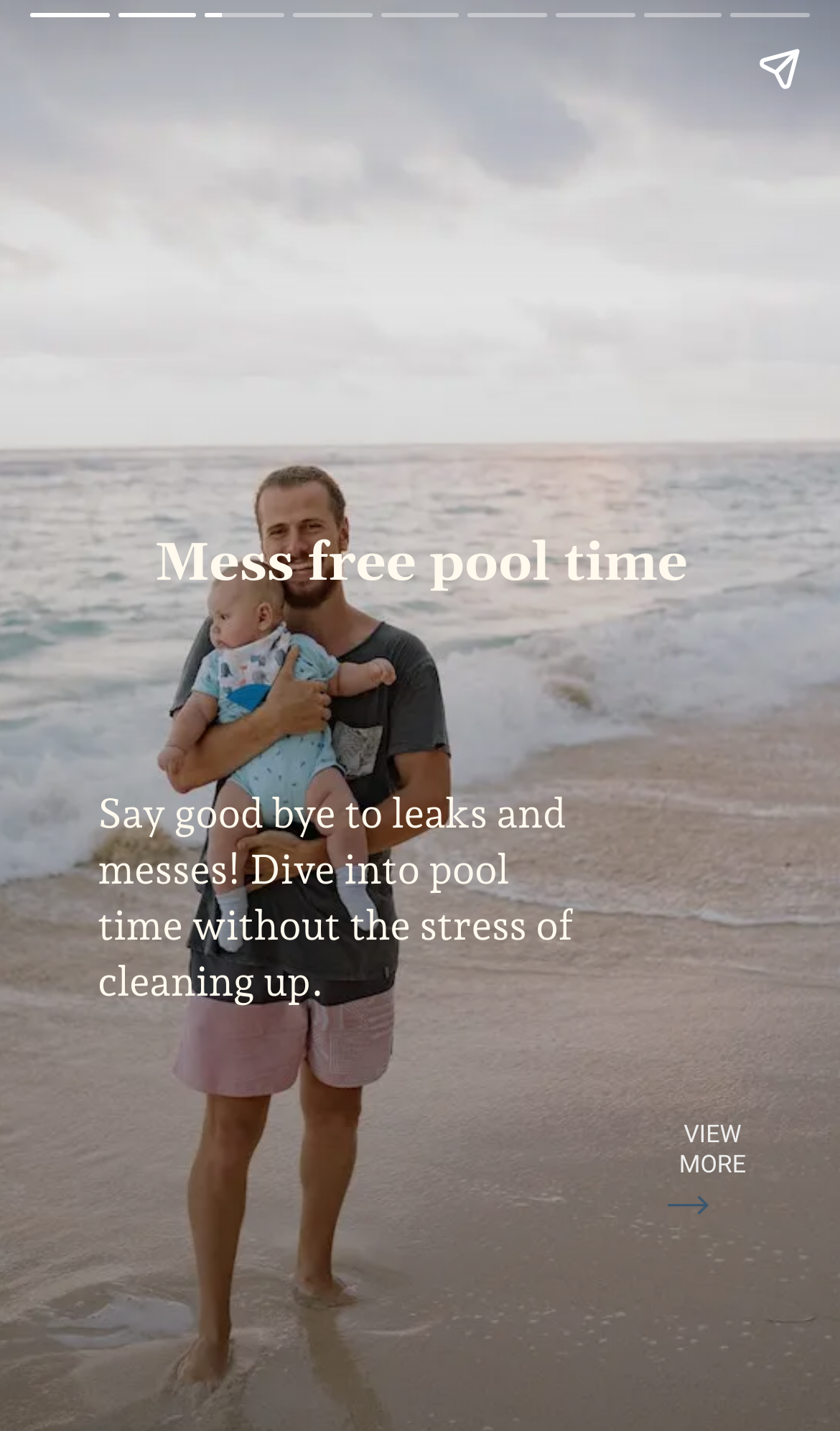Refer to the image and provide a thorough answer to this question:
What is the function of the button on the top right?

The button on the top right has the text 'Share story', which suggests that it allows users to share a story or experience related to the product.